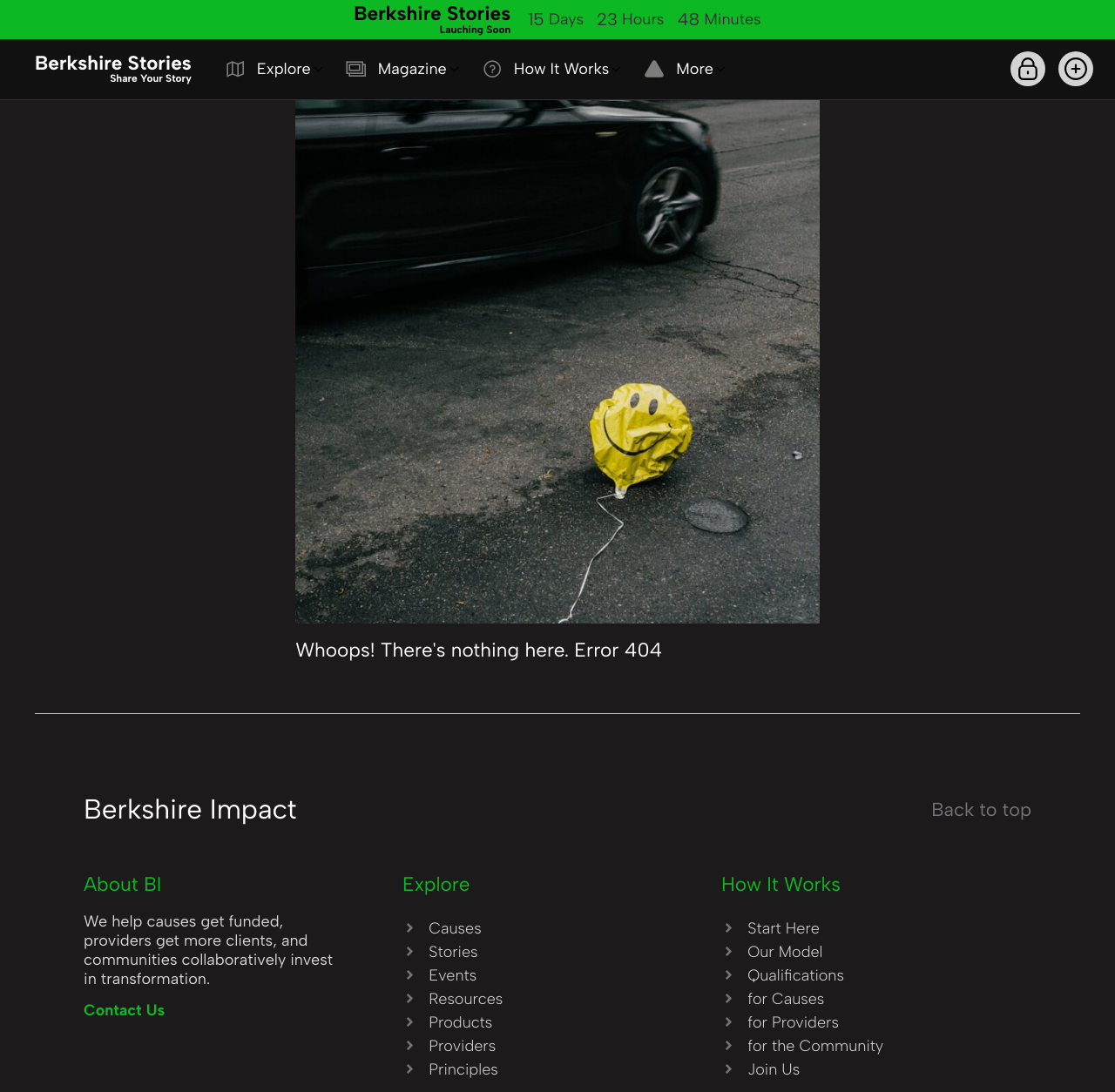How can users get in touch with Berkshire Impact?
Offer a detailed and full explanation in response to the question.

Users can get in touch with Berkshire Impact by clicking on the 'Contact Us' link, which is provided at the bottom of the webpage.